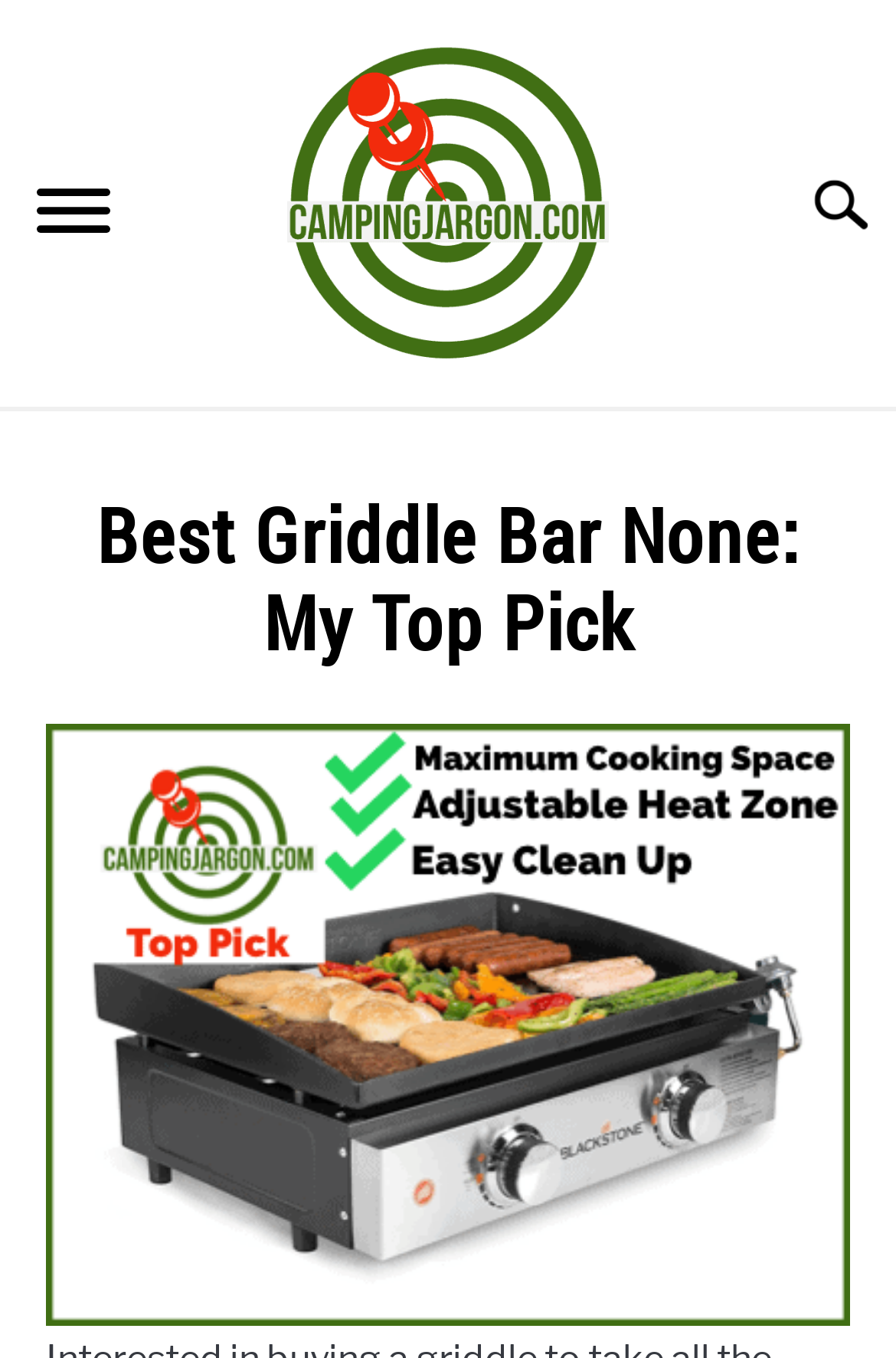Is the webpage related to camping?
Based on the content of the image, thoroughly explain and answer the question.

I inferred this by looking at the domain name 'Campingjargon.com' and the navigation links, which include 'CAMPING ESSENTIALS' and 'CAMPING TIPS', suggesting that the webpage is related to camping.